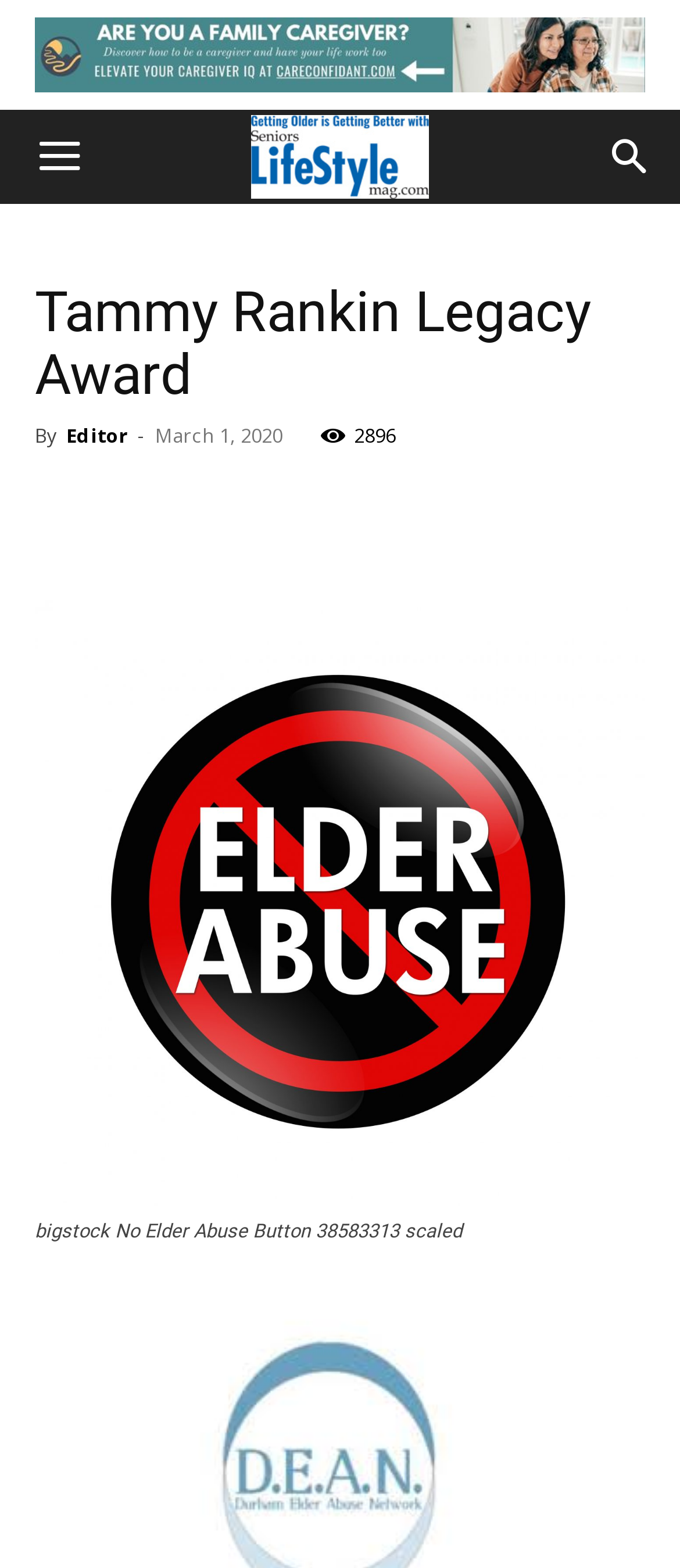Identify the bounding box coordinates of the region I need to click to complete this instruction: "Search for something".

[0.856, 0.07, 1.0, 0.13]